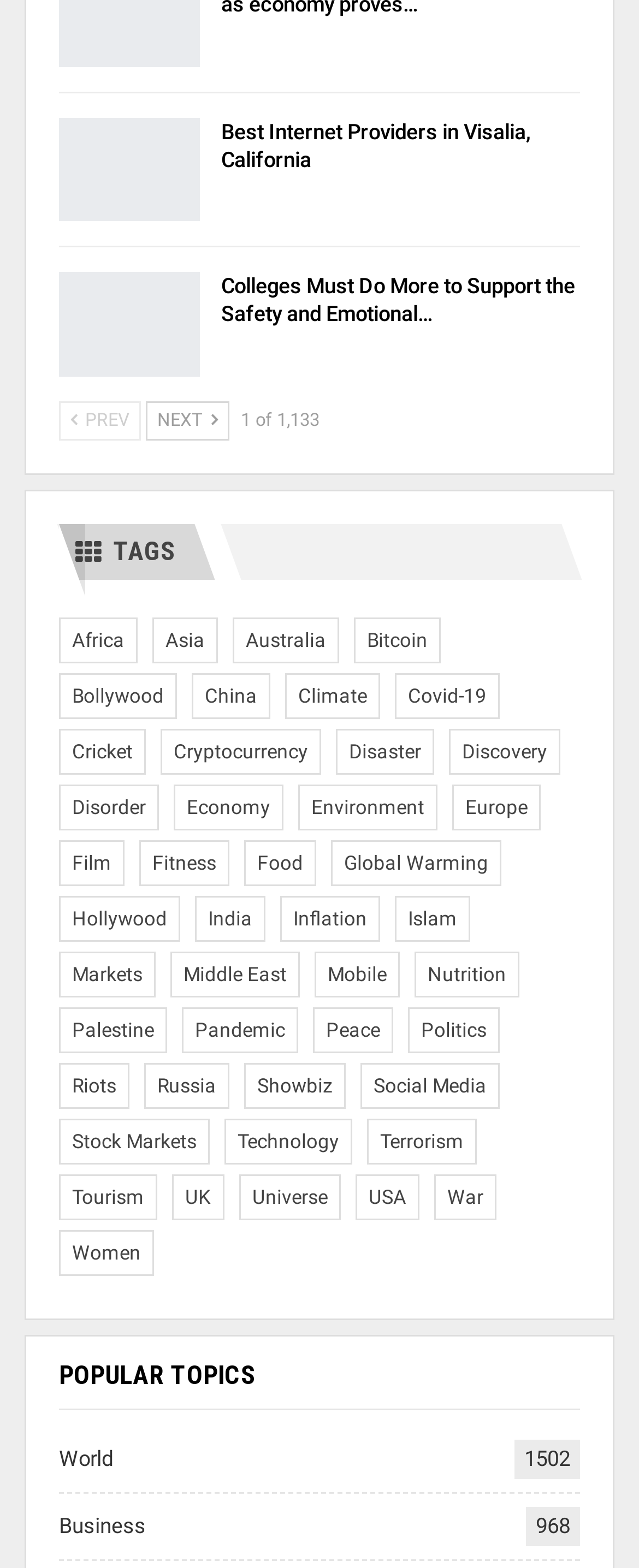Locate the bounding box coordinates of the element to click to perform the following action: 'View news'. The coordinates should be given as four float values between 0 and 1, in the form of [left, top, right, bottom].

None